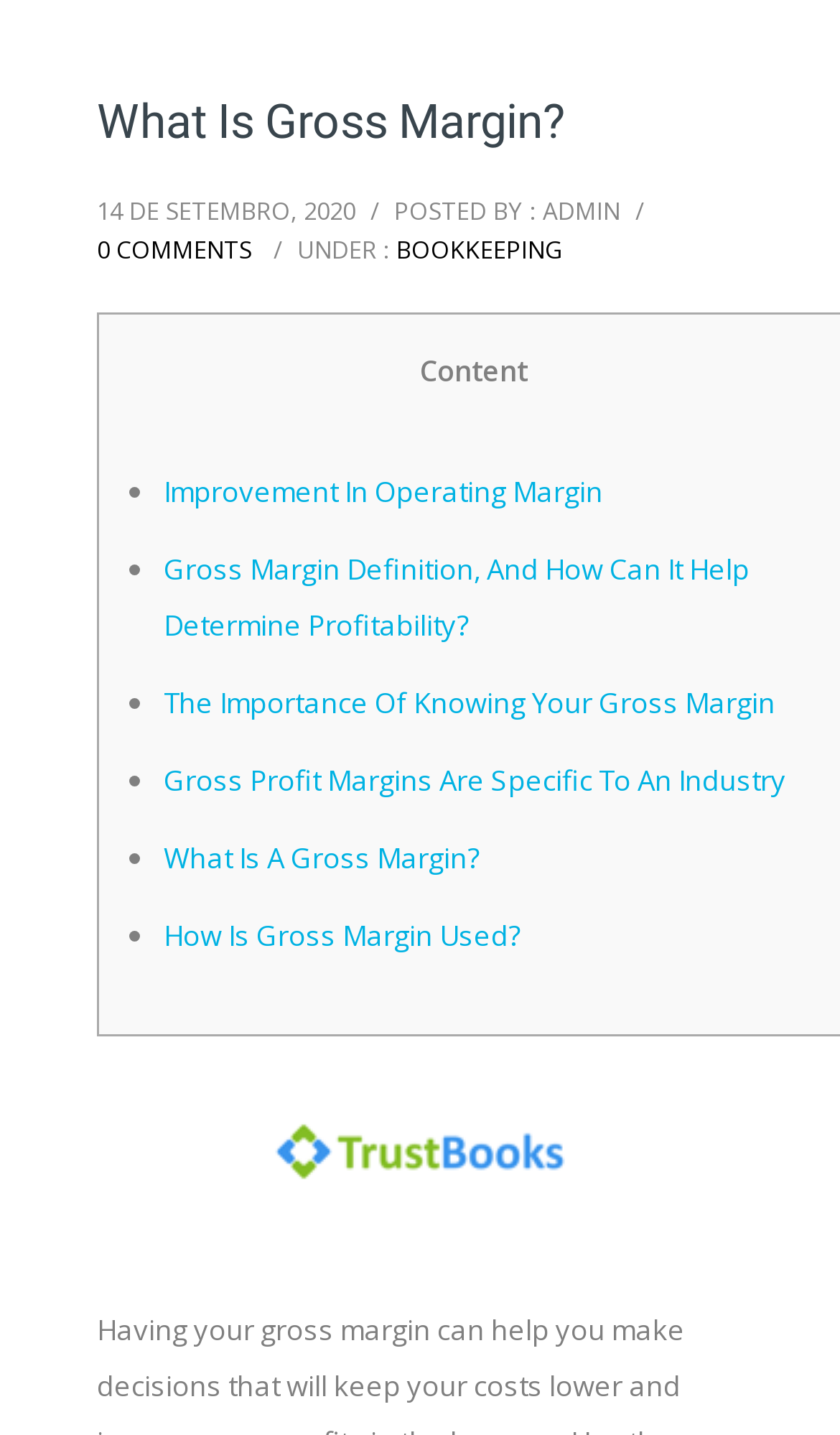Determine the bounding box coordinates for the UI element with the following description: "Bookkeeping". The coordinates should be four float numbers between 0 and 1, represented as [left, top, right, bottom].

[0.472, 0.162, 0.672, 0.185]